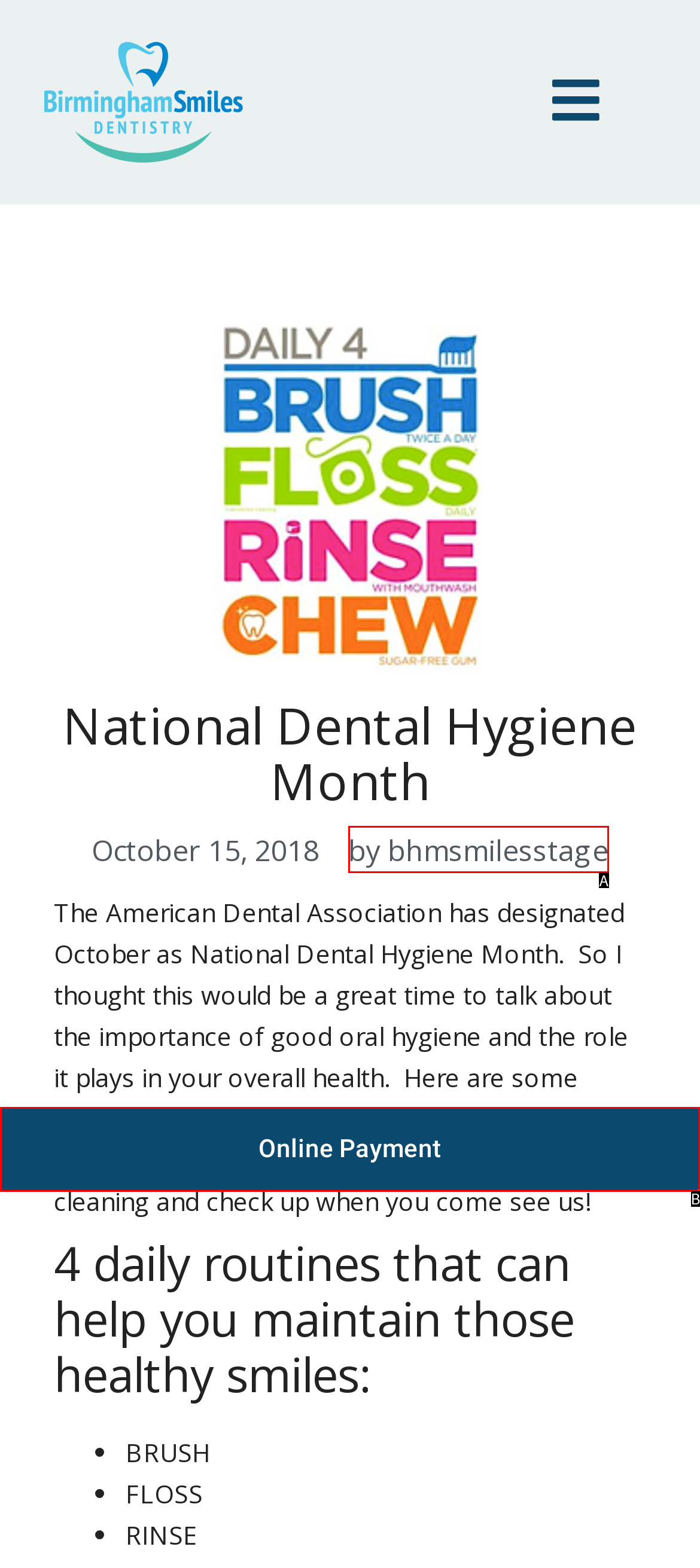Based on the description: Product Design & Development, find the HTML element that matches it. Provide your answer as the letter of the chosen option.

None